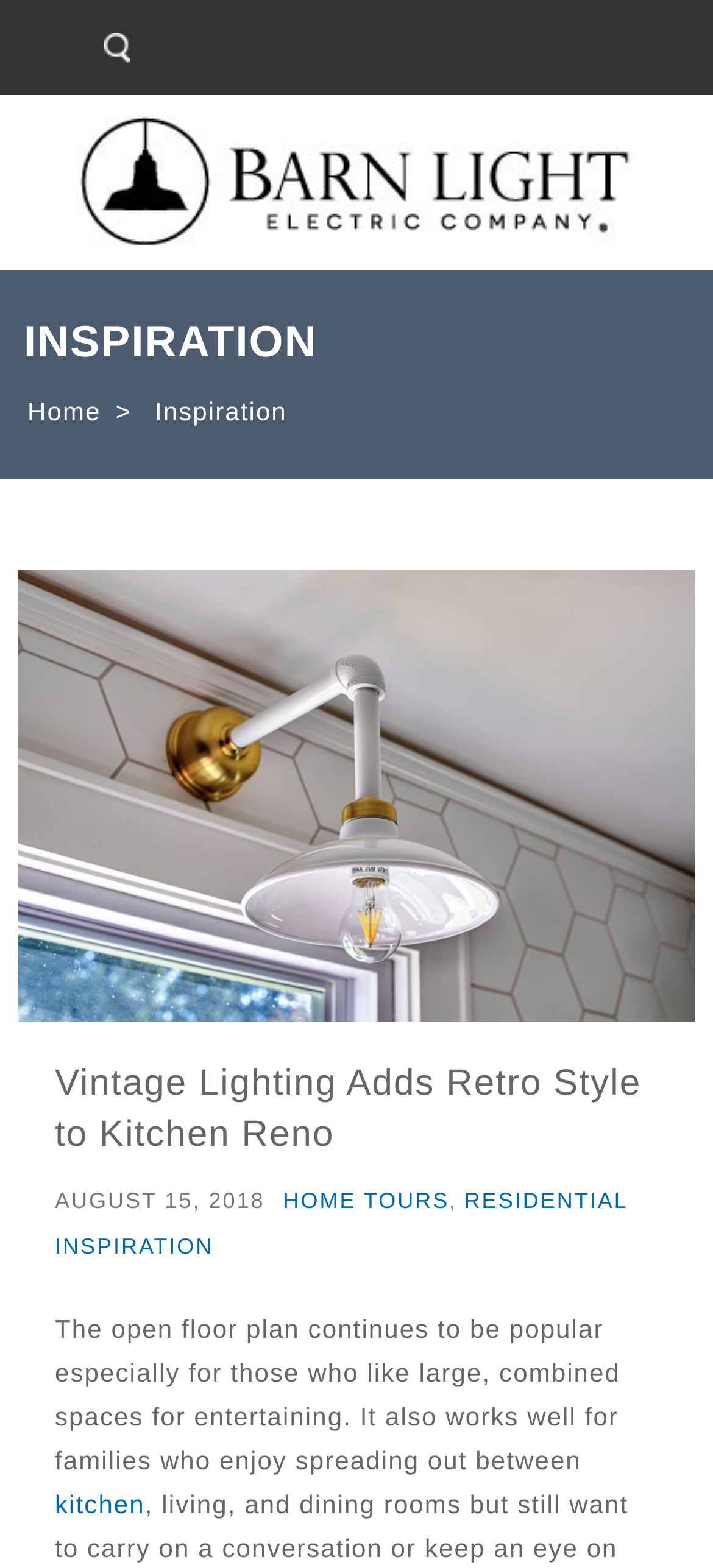Can you give a comprehensive explanation to the question given the content of the image?
What is the company name mentioned on the webpage?

The company name 'Barn Light Electric Company' can be found in the link and image at the top of the webpage, which suggests that it is the company responsible for the lighting featured in the renovation.